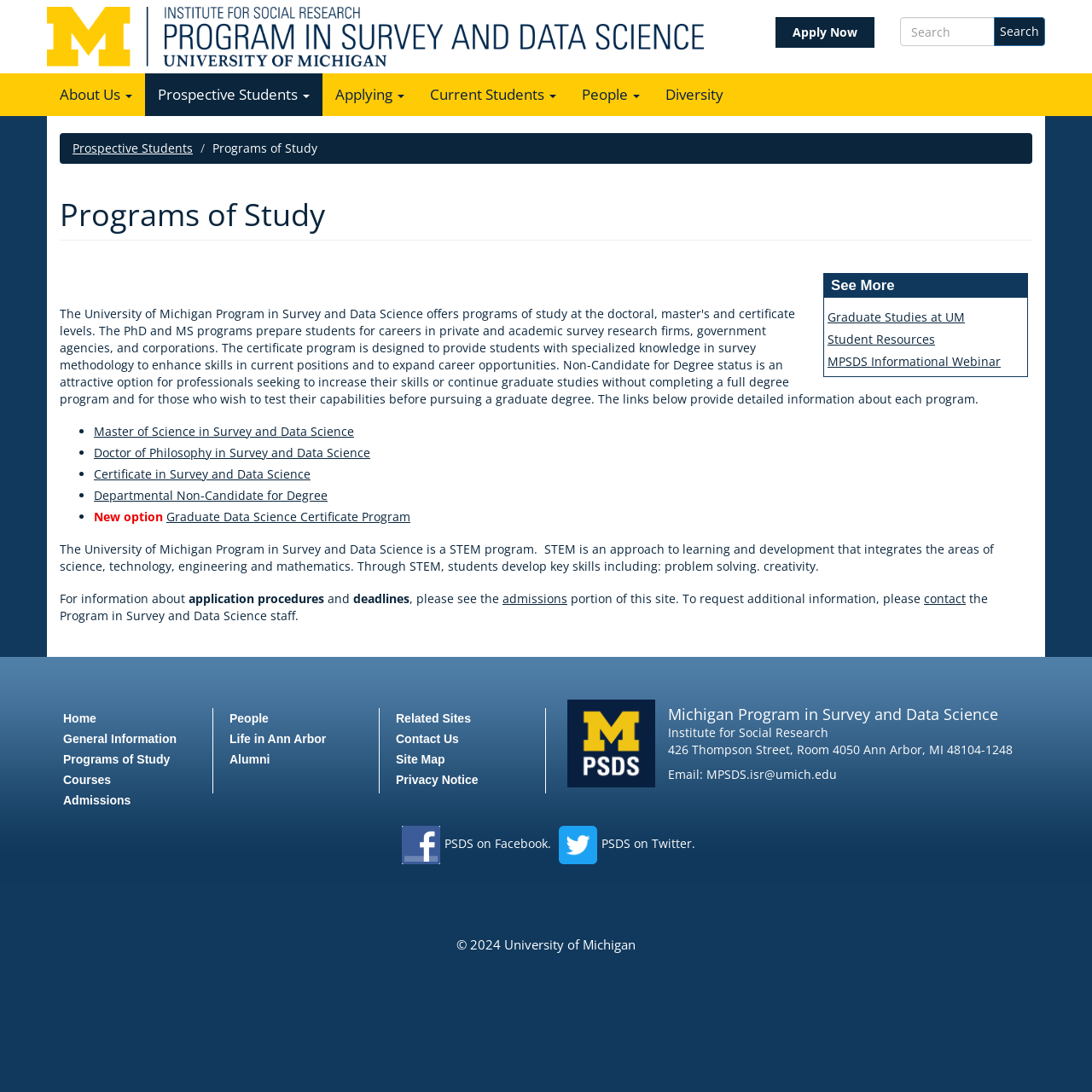What is the contact email address?
We need a detailed and exhaustive answer to the question. Please elaborate.

I found the contact email address at the bottom of the webpage, which is MPSDS.isr@umich.edu.